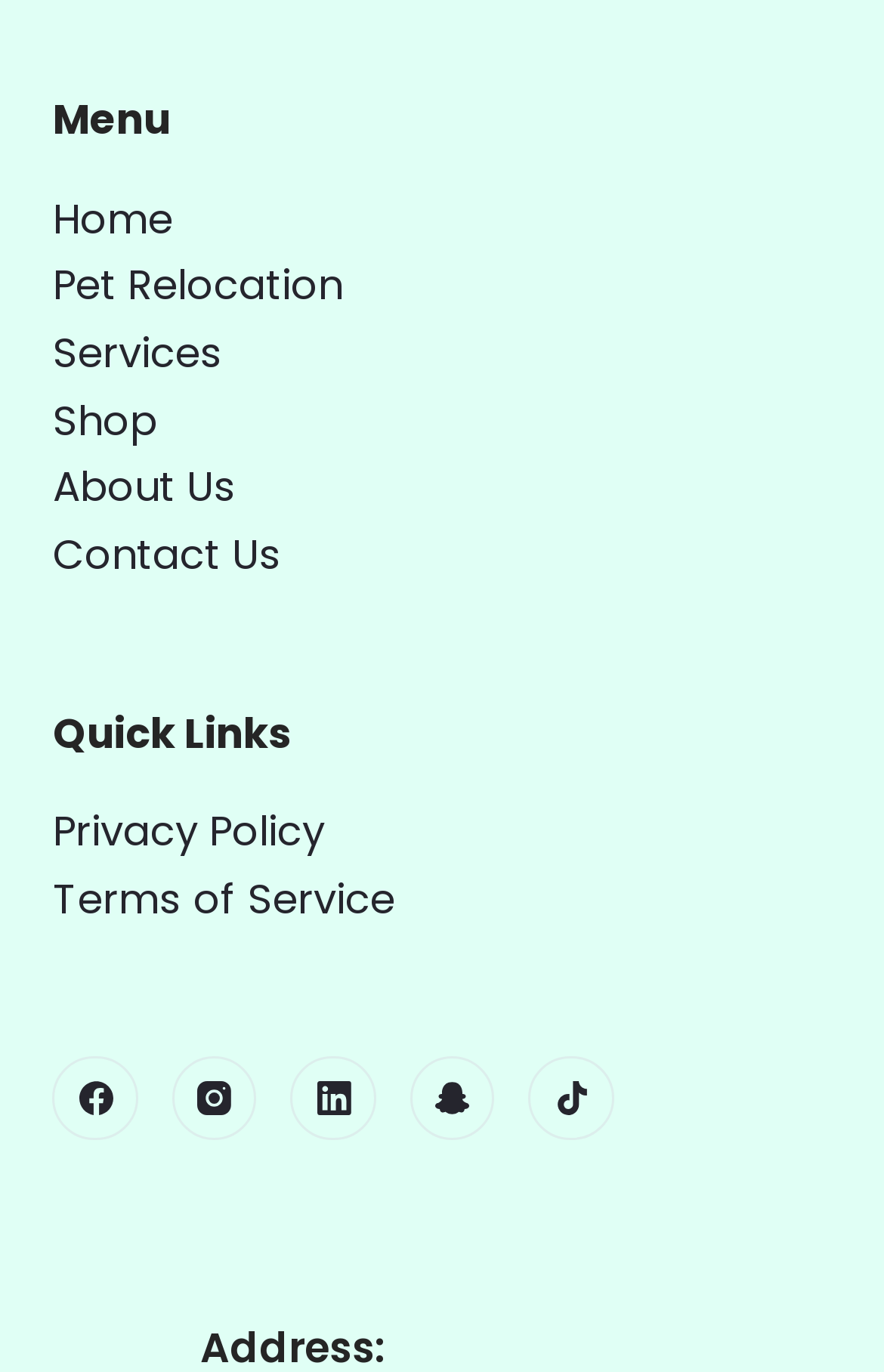Find the bounding box coordinates for the area that must be clicked to perform this action: "Click on Home".

[0.06, 0.138, 0.196, 0.18]